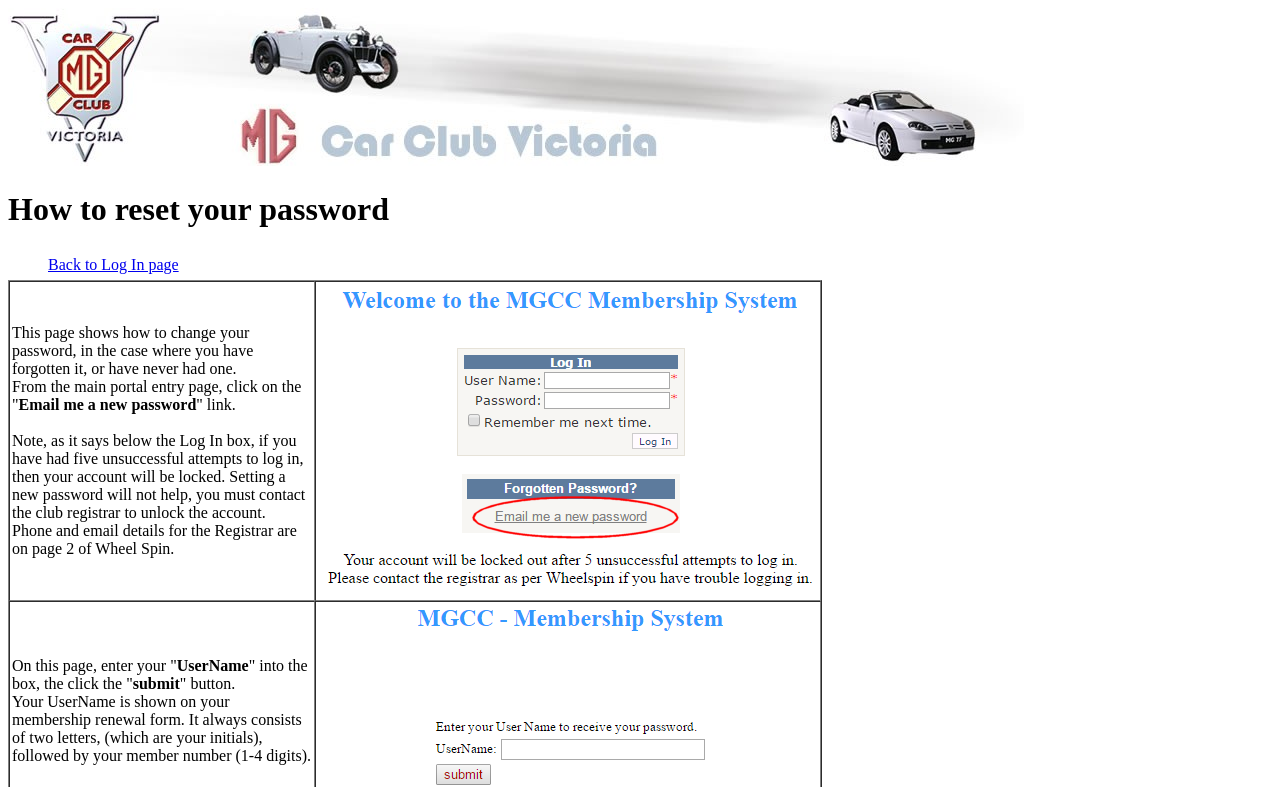Extract the main heading text from the webpage.

How to reset your password